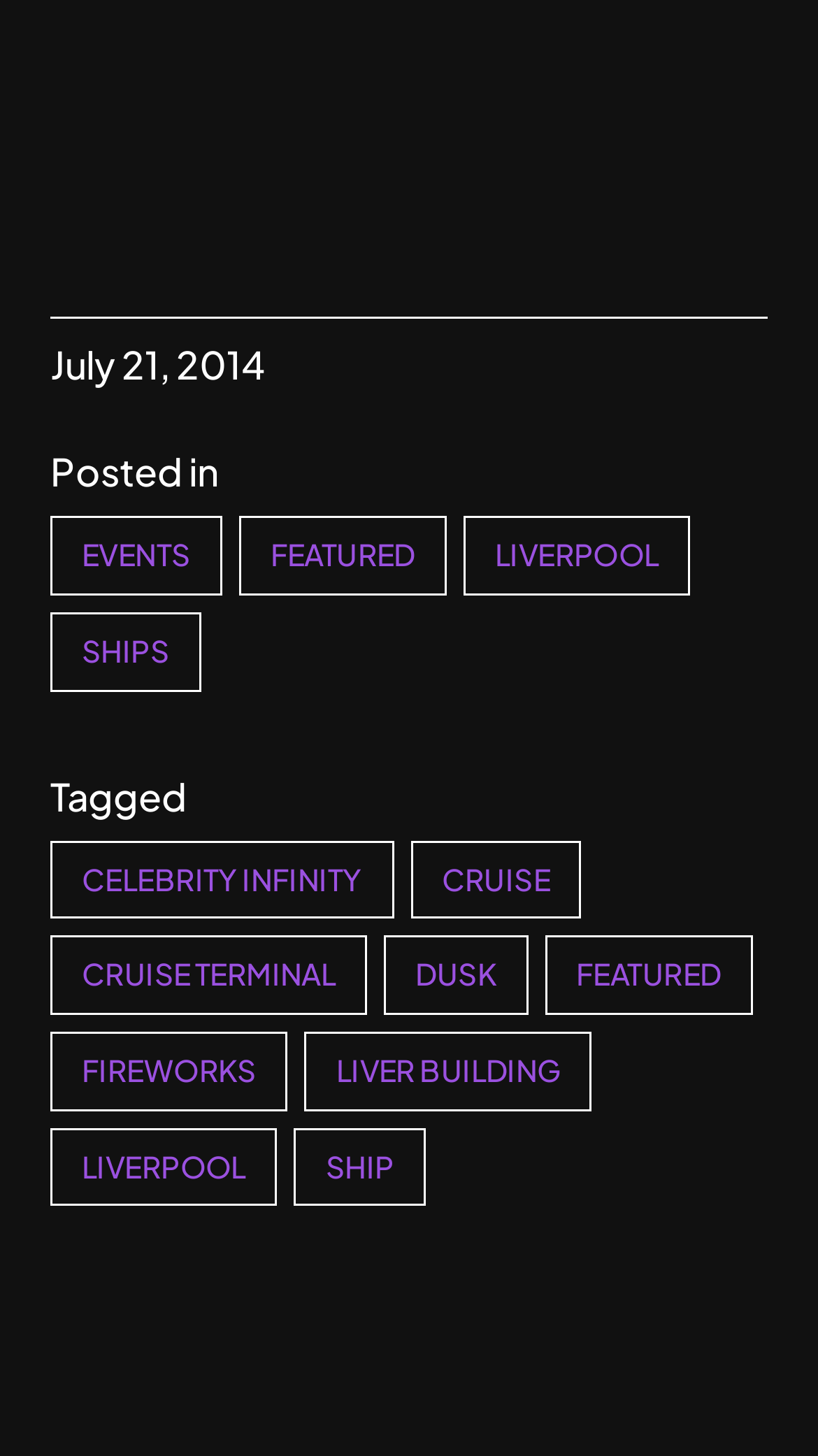Can you find the bounding box coordinates of the area I should click to execute the following instruction: "Read about CELEBRITY INFINITY"?

[0.062, 0.577, 0.481, 0.631]